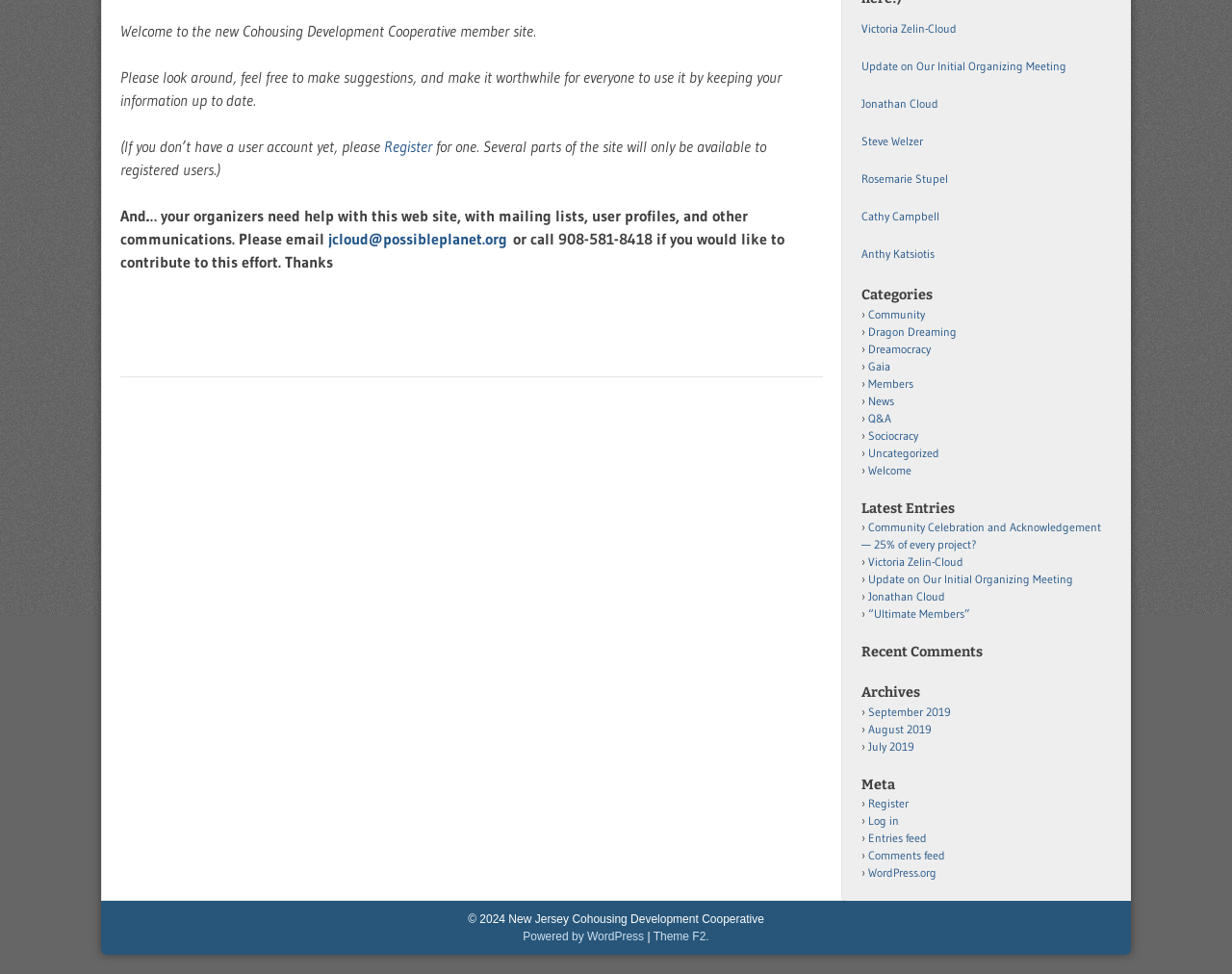Identify the bounding box coordinates for the UI element described as follows: "Jonathan Cloud". Ensure the coordinates are four float numbers between 0 and 1, formatted as [left, top, right, bottom].

[0.699, 0.098, 0.902, 0.116]